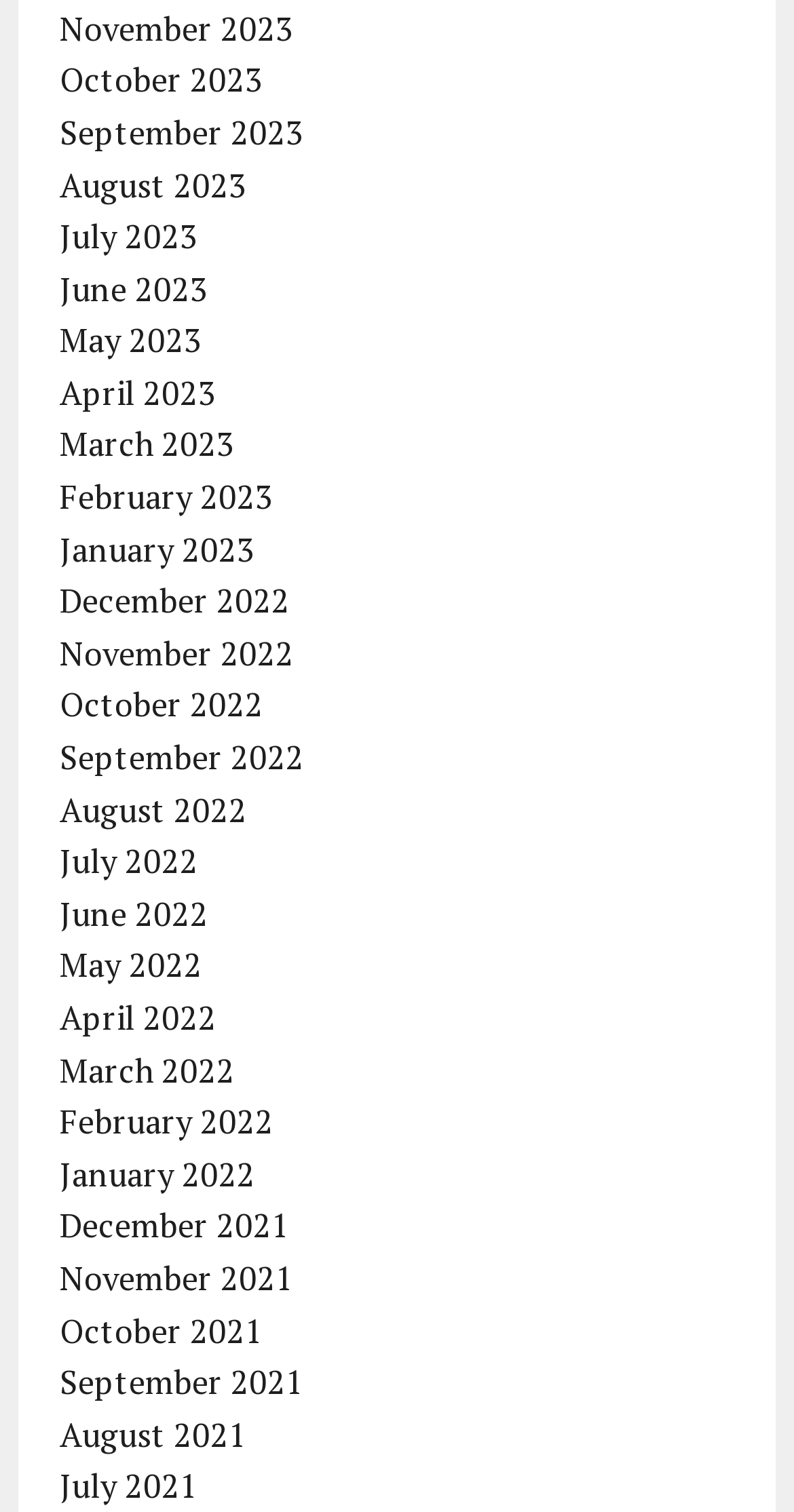Kindly determine the bounding box coordinates for the clickable area to achieve the given instruction: "go to October 2022".

[0.075, 0.451, 0.331, 0.481]